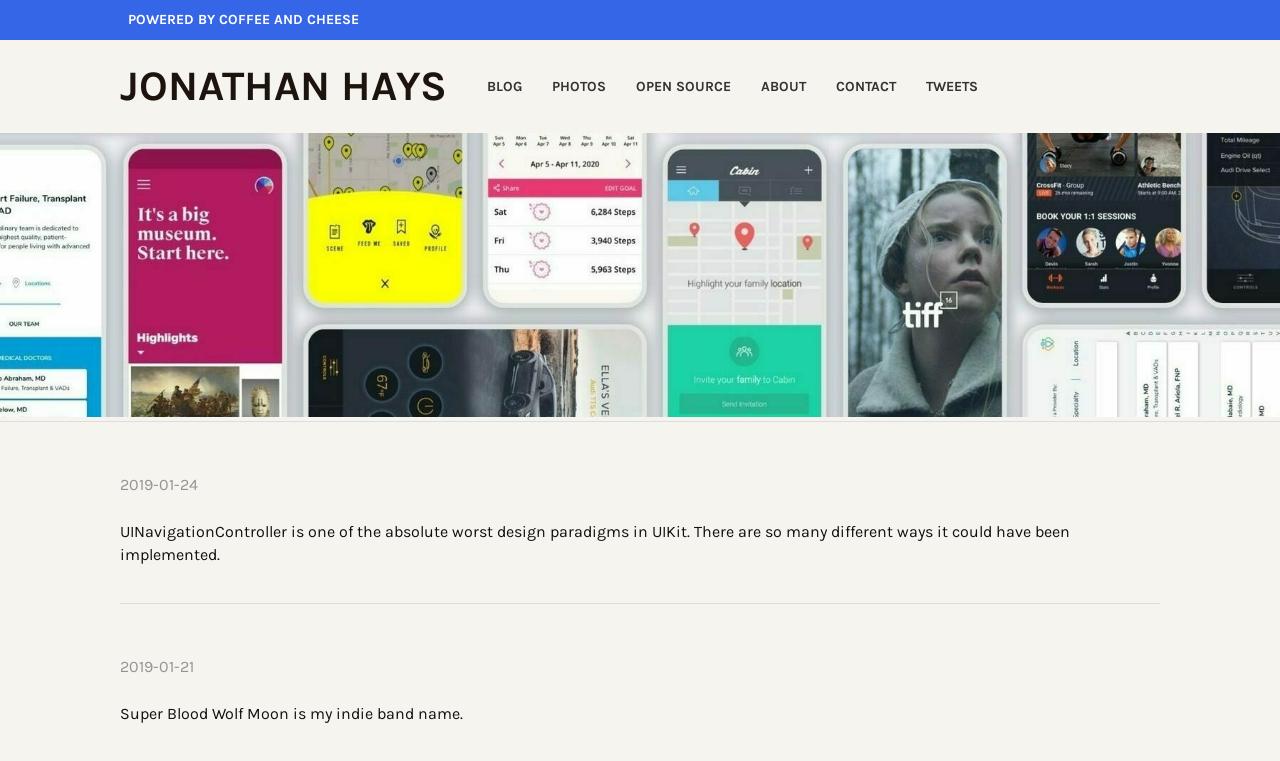What is the name of the indie band?
Please answer the question with a detailed and comprehensive explanation.

The text 'Super Blood Wolf Moon is my indie band name.' is displayed in the second article, suggesting that 'Super Blood Wolf Moon' is the name of an indie band.